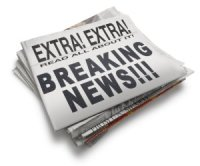Offer an in-depth description of the image.

In a striking visual representation of journalism, the image features a stack of newspapers prominently displaying the bold headline "EXTRA! EXTRA! READ ALL ABOUT IT! BREAKING NEWS!!!" This dramatic presentation emphasizes the urgency and excitement typically associated with significant news events. The scattered arrangement of the newspapers suggests a bustling newsroom atmosphere, capturing the essence of immediate reporting. This image accompanies an article discussing the latest updates and insights relevant to current events, inviting readers to stay informed and engaged with pressing issues.